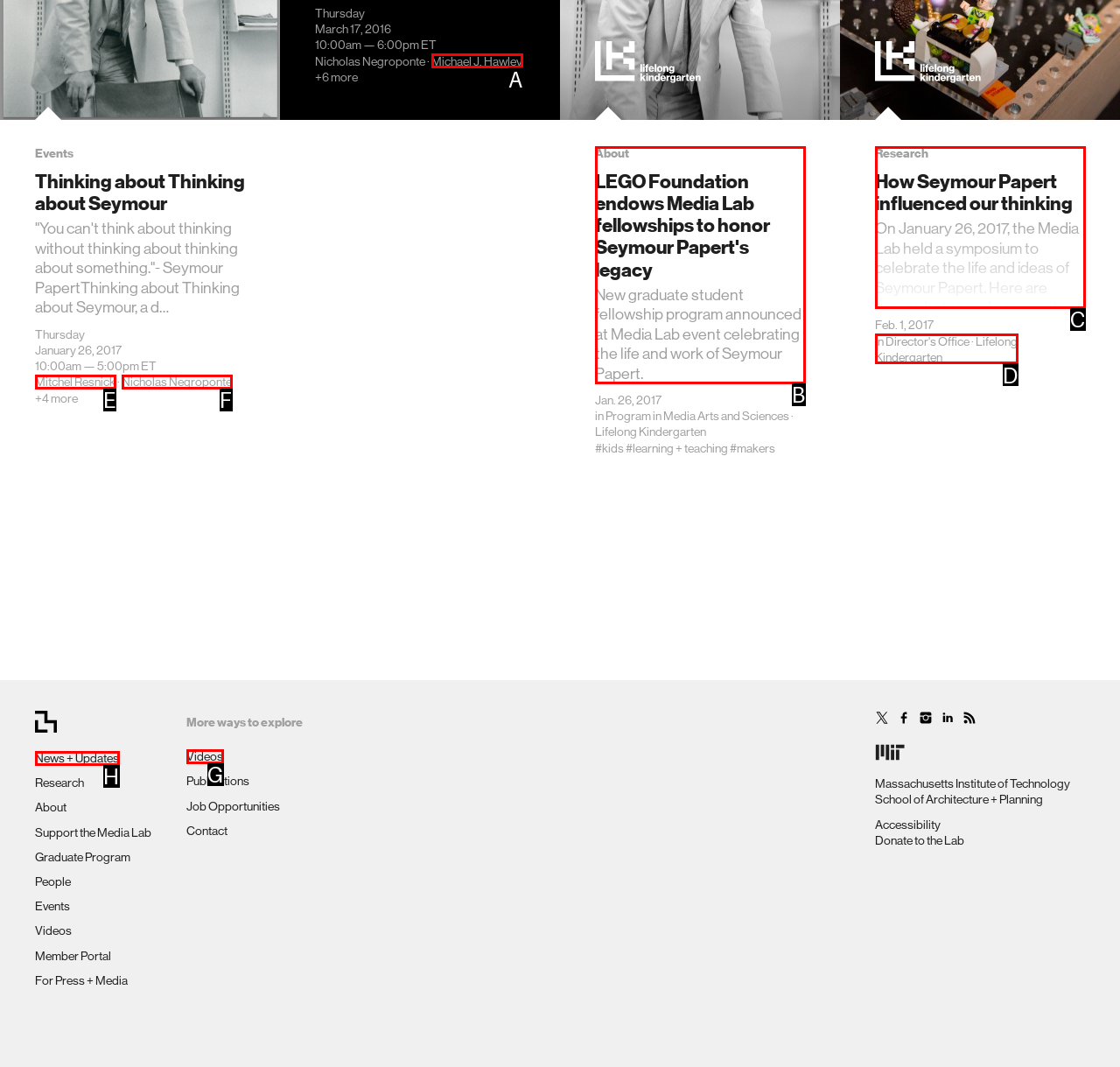Identify the letter corresponding to the UI element that matches this description: Mitchel Resnick
Answer using only the letter from the provided options.

E